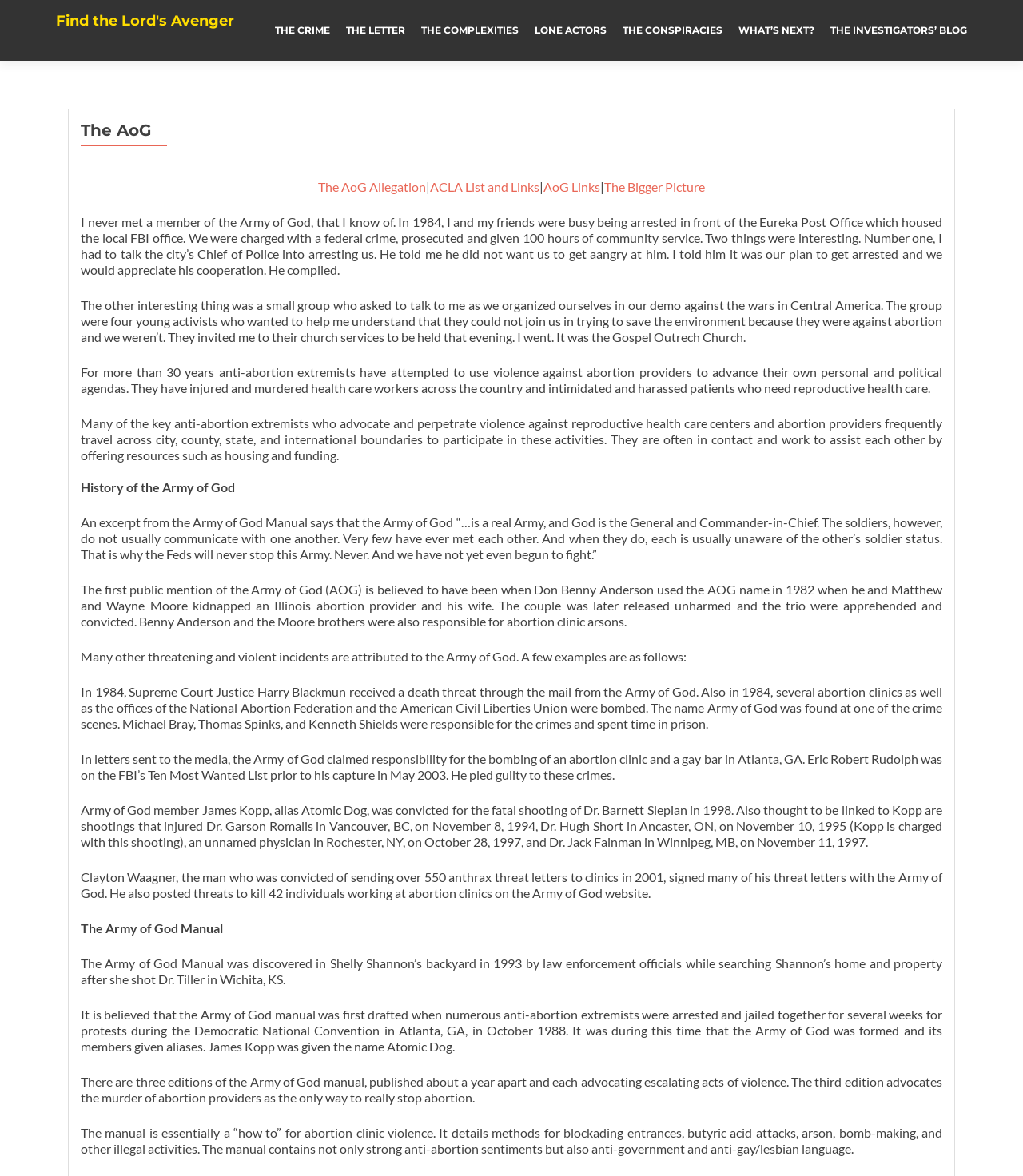Determine the bounding box coordinates of the region that needs to be clicked to achieve the task: "Click on 'AoG Links' link".

[0.531, 0.152, 0.587, 0.165]